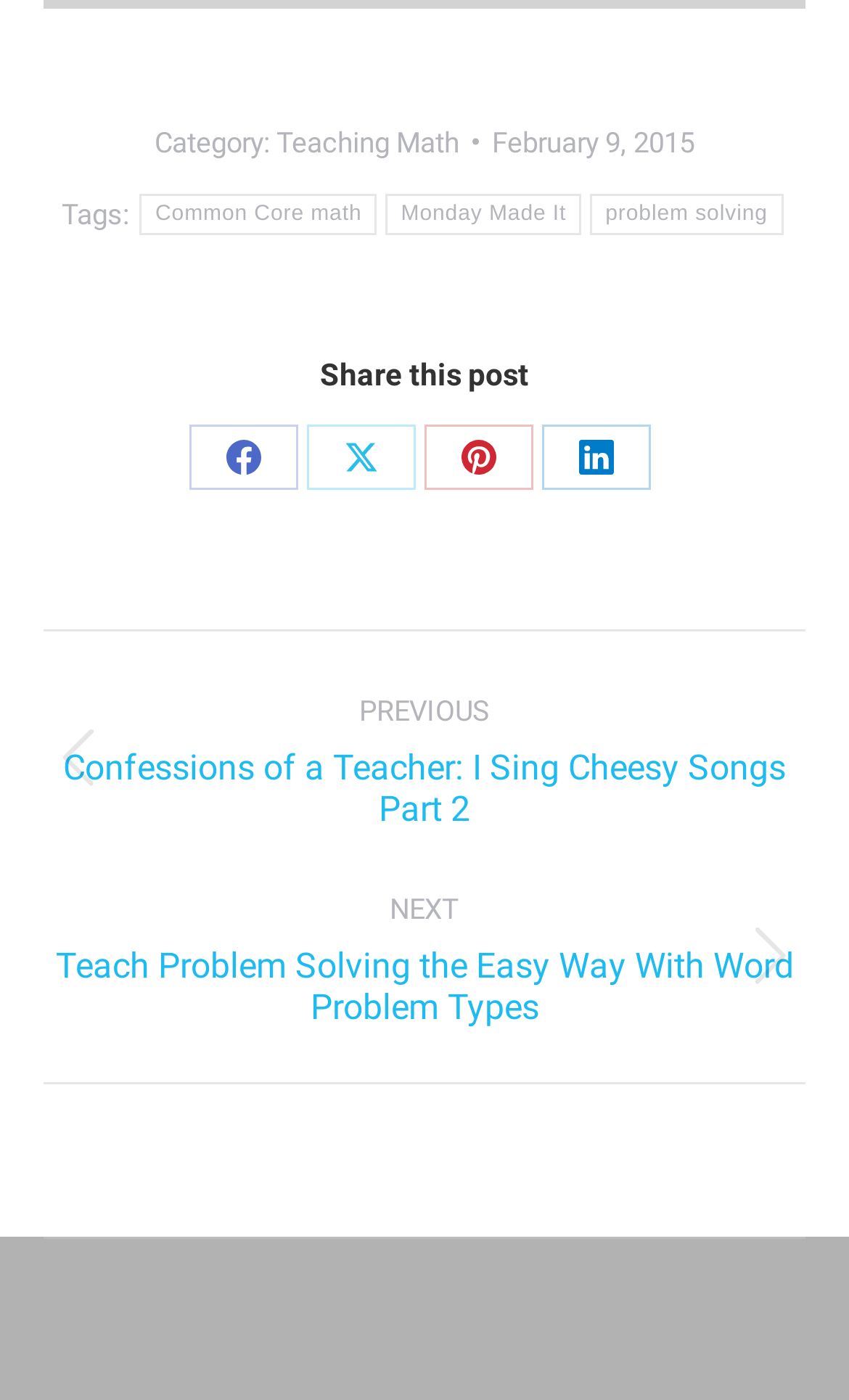Identify the bounding box coordinates of the region that should be clicked to execute the following instruction: "Share this post on Facebook".

[0.223, 0.303, 0.351, 0.35]